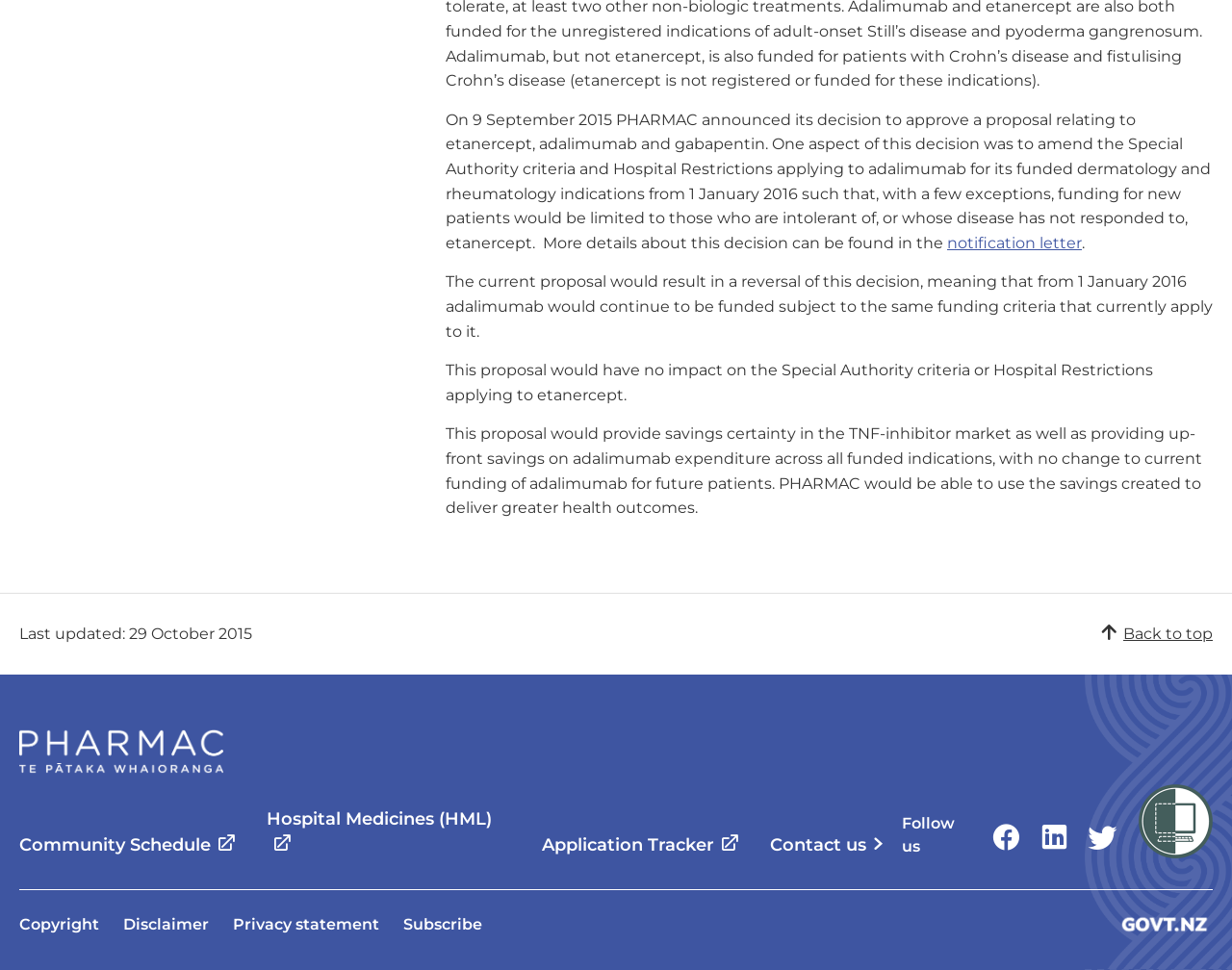Determine the bounding box coordinates of the clickable region to execute the instruction: "View the 'Copyright' information". The coordinates should be four float numbers between 0 and 1, denoted as [left, top, right, bottom].

[0.016, 0.943, 0.08, 0.962]